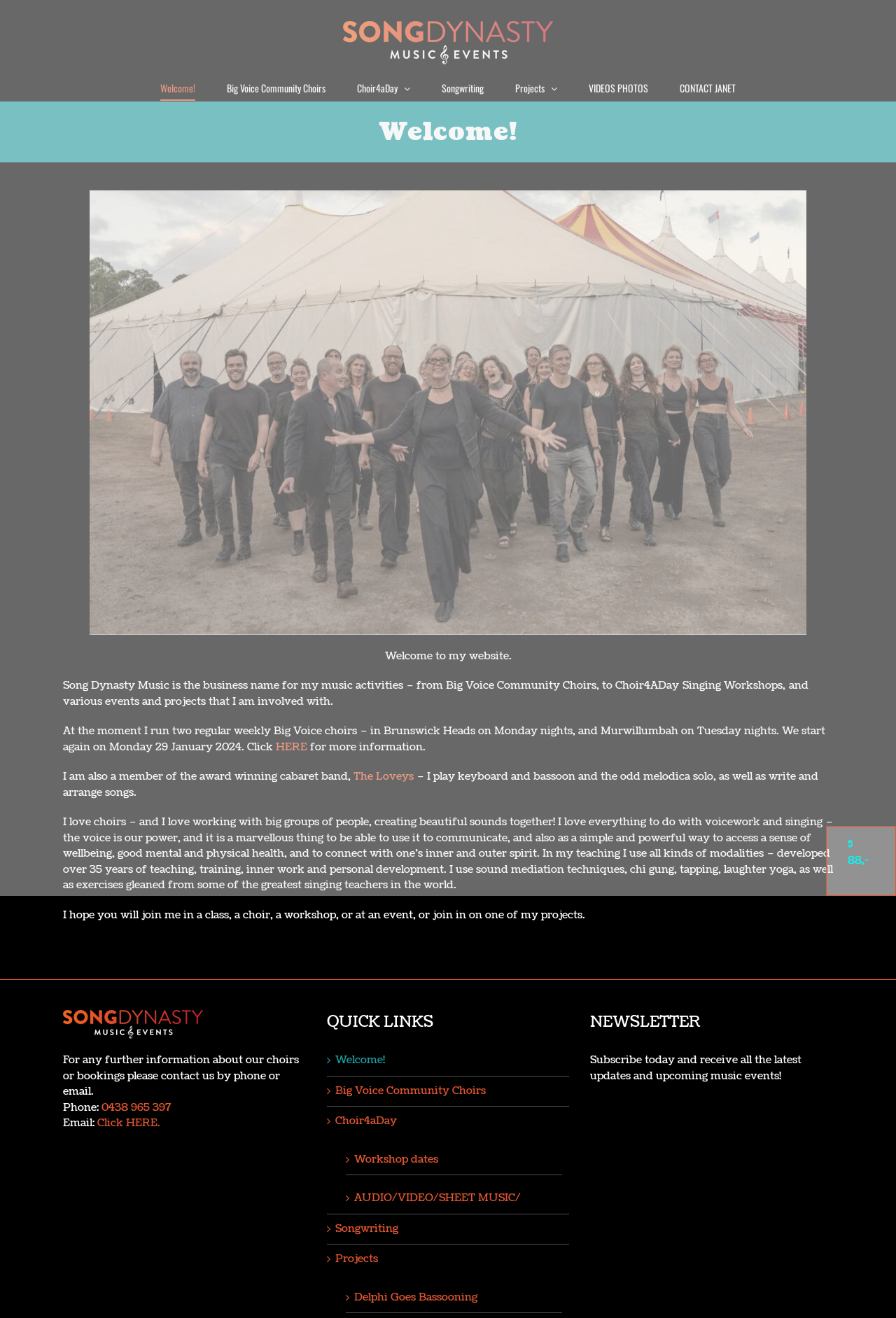What is the name of the cabaret band mentioned on the webpage?
Using the image, answer in one word or phrase.

The Loveys